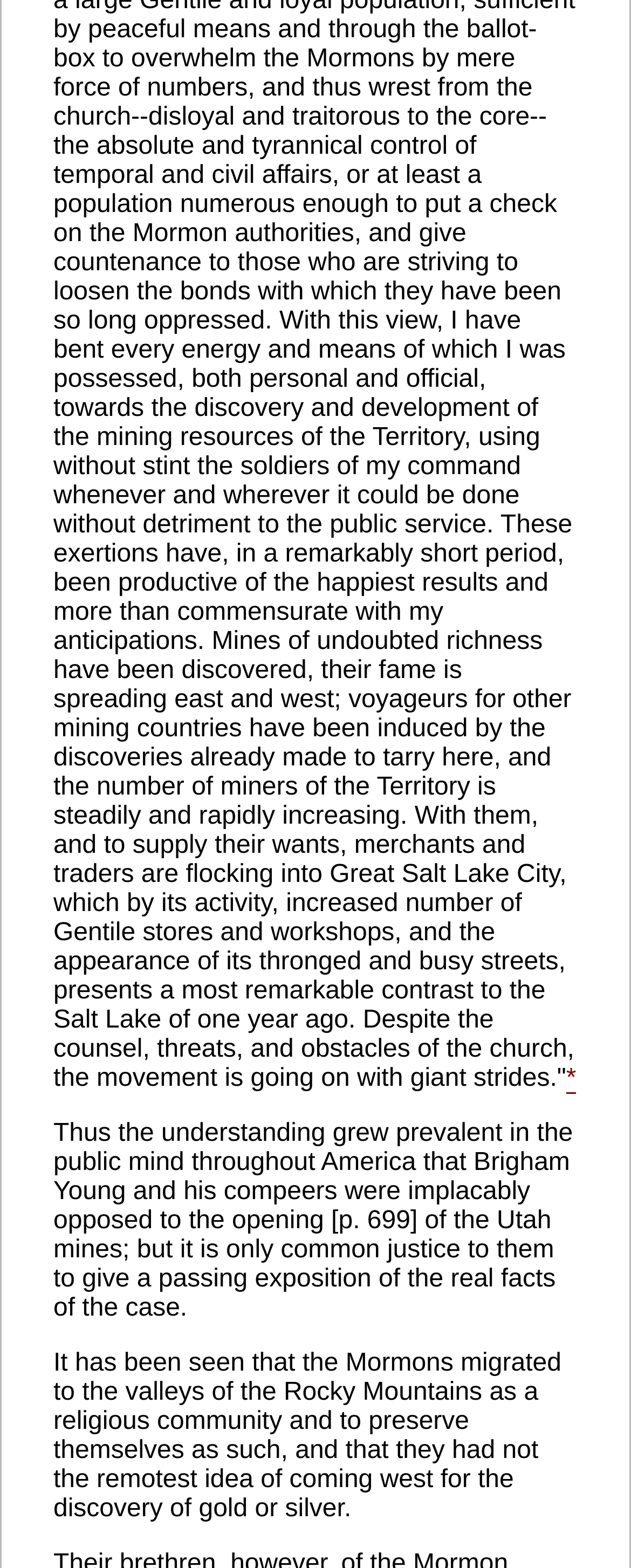Extract the bounding box coordinates for the HTML element that matches this description: "Matthias SyskaNext". The coordinates should be four float numbers between 0 and 1, i.e., [left, top, right, bottom].

None